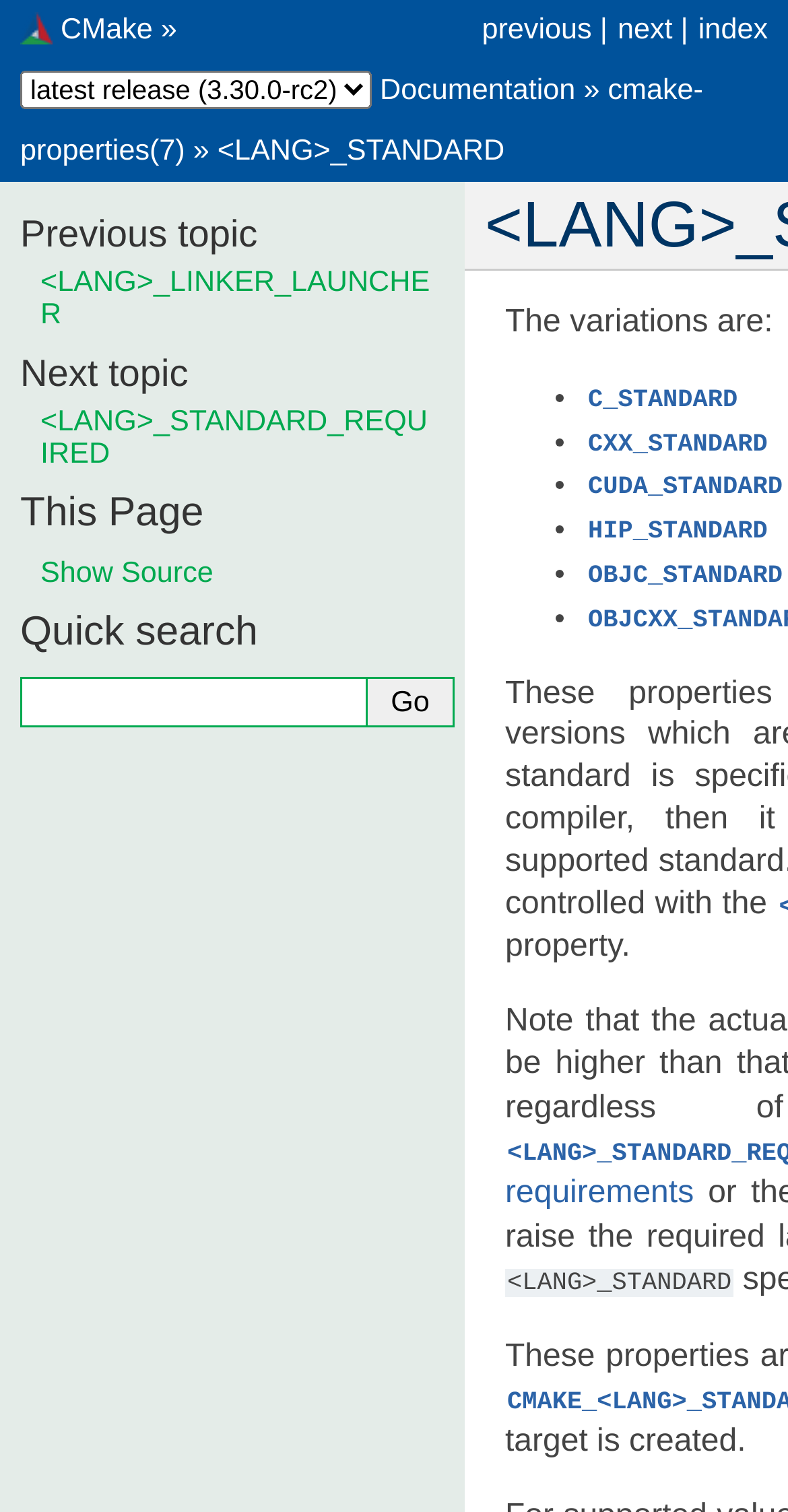How many standard variations are listed?
Give a single word or phrase as your answer by examining the image.

5